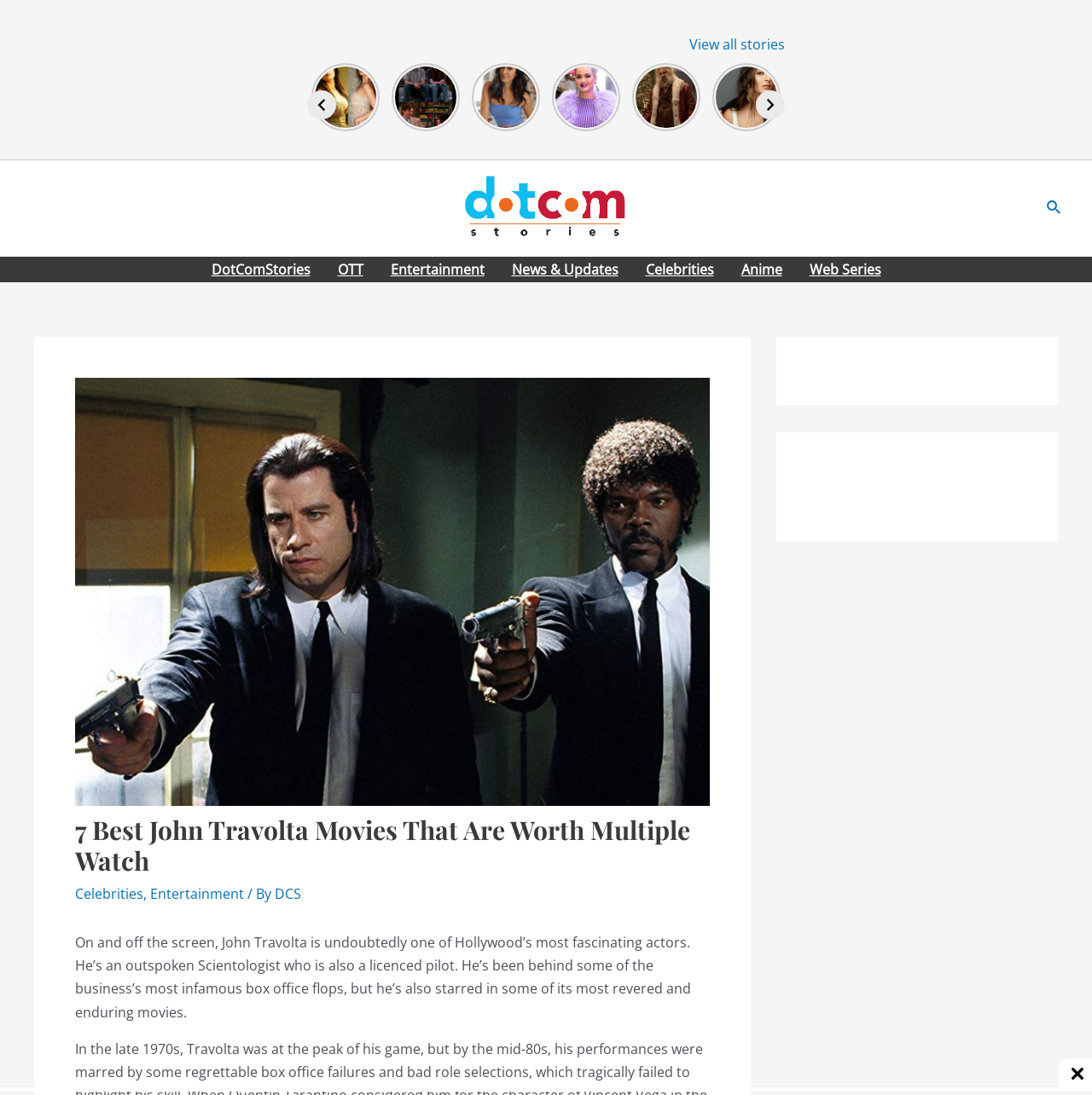With reference to the image, please provide a detailed answer to the following question: What categories are available on the website?

The website has a navigation menu that lists various categories, including OTT, Entertainment, News & Updates, Celebrities, Anime, and Web Series, which suggests that the website covers a range of topics related to entertainment and media.